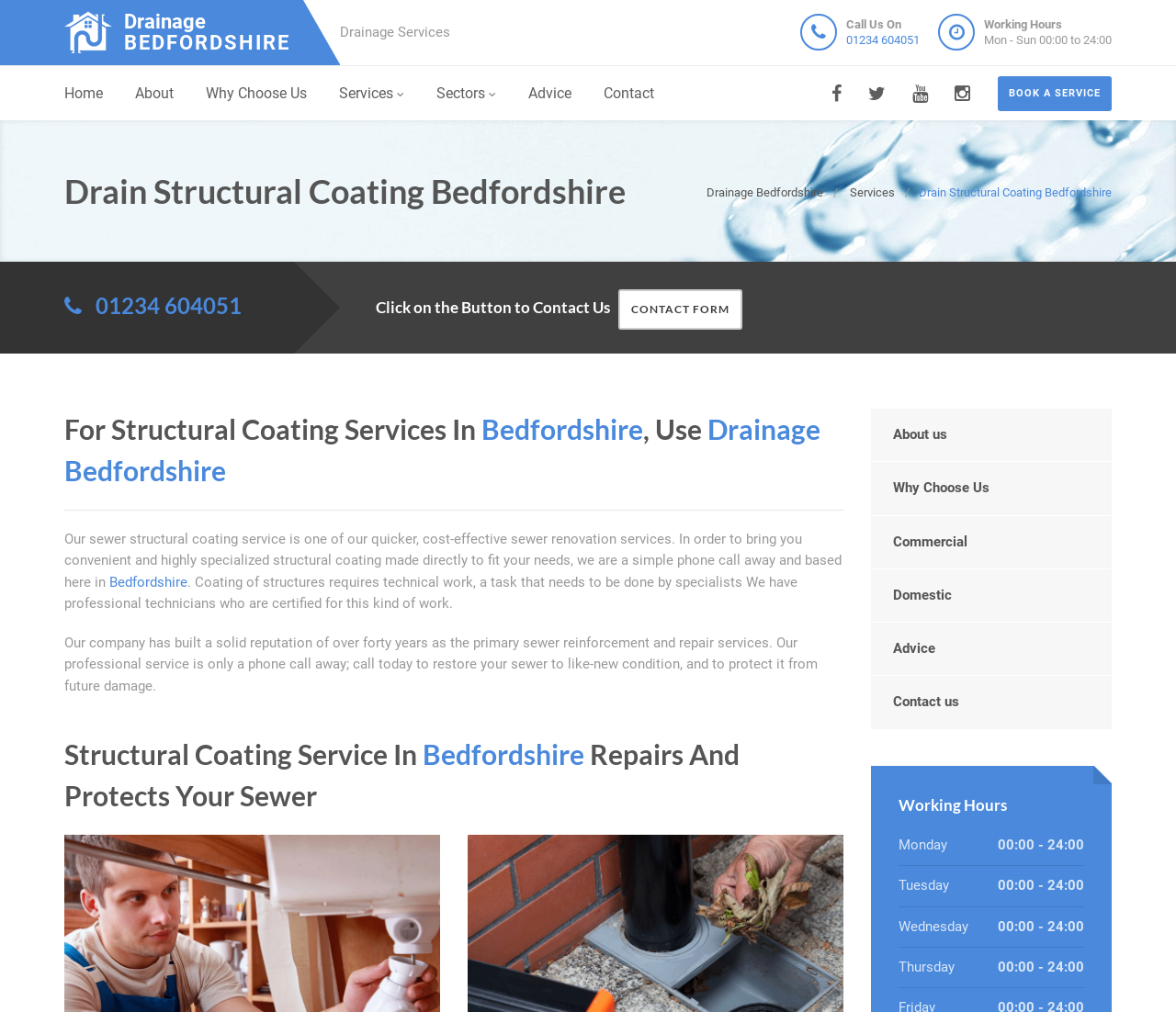What is the name of the company providing drainage services?
Use the information from the screenshot to give a comprehensive response to the question.

The company name can be found in the logo on the top left side of the webpage, and is also mentioned in the heading section and throughout the webpage.